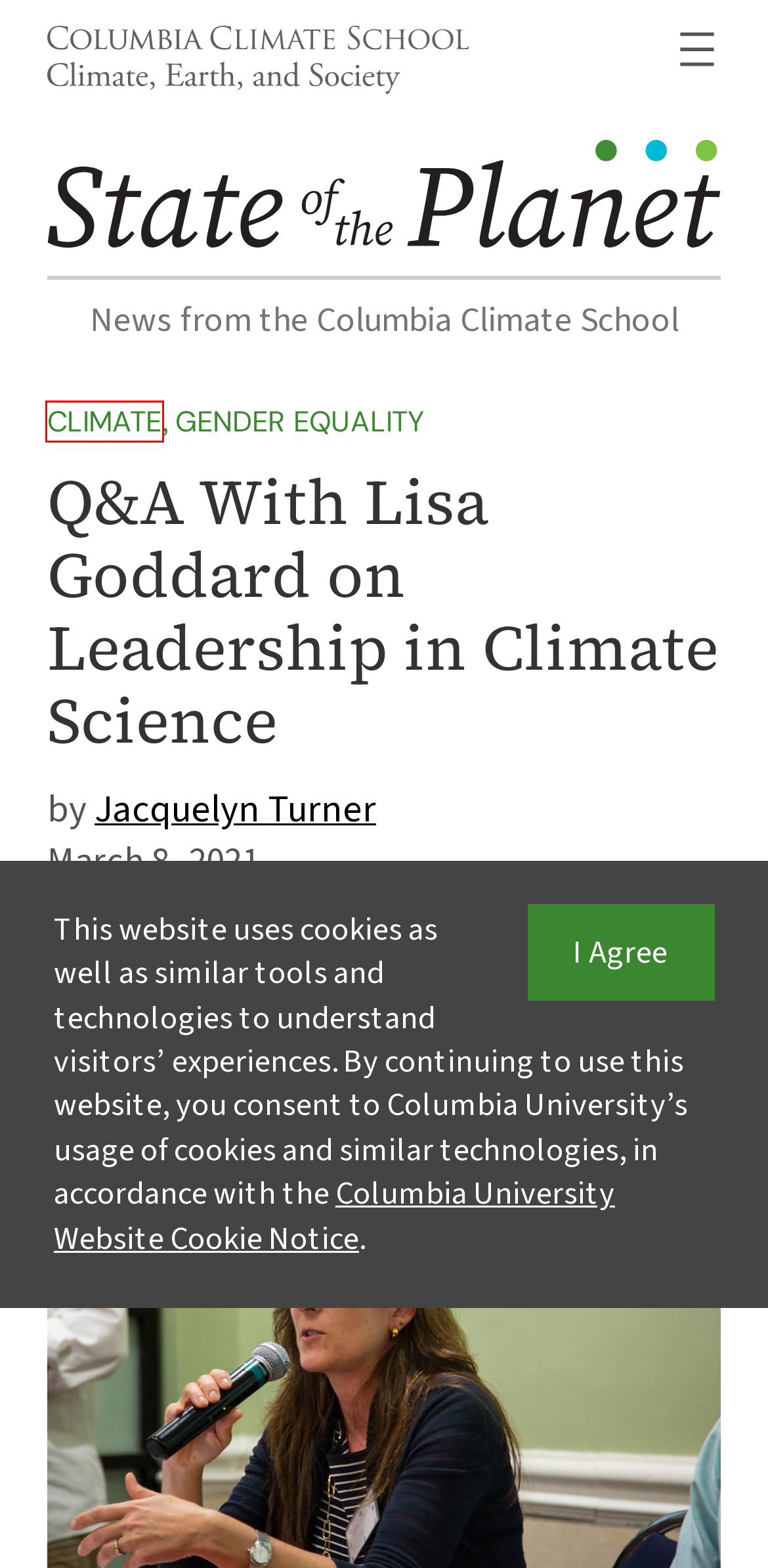You have a screenshot of a webpage where a red bounding box highlights a specific UI element. Identify the description that best matches the resulting webpage after the highlighted element is clicked. The choices are:
A. State of the Planet
B. Jacquelyn Turner – State of the Planet
C. Celebrating Women in Science: Amanda Grossi on Advancing Food Security – State of the Planet
D. Gender Equality – State of the Planet
E. Climate – State of the Planet
F. Why International Women’s Day Is Still Relevant in 2021 – State of the Planet
G. featured story – State of the Planet
H. State of the Planet – News from the Columbia Climate School

E